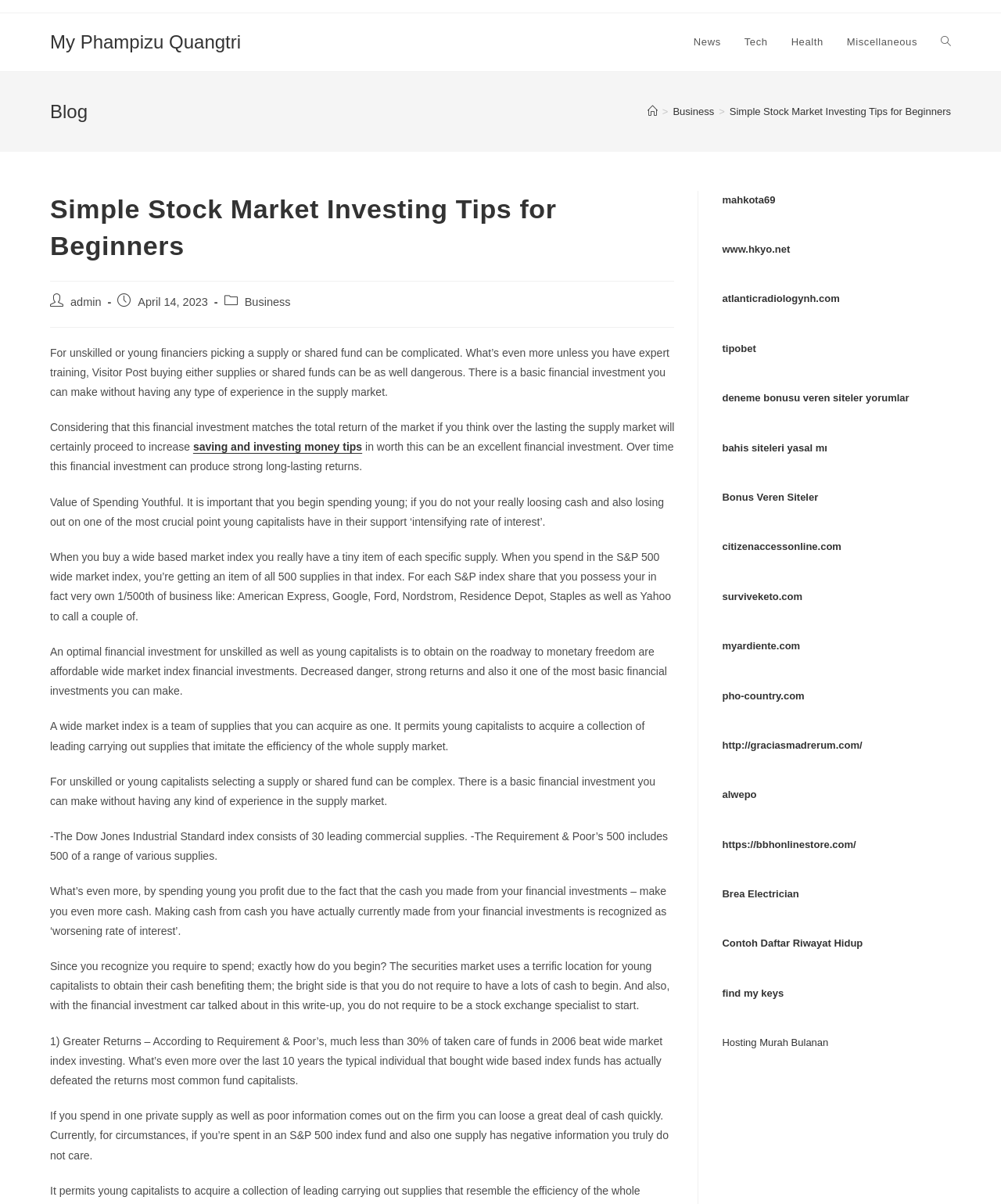Can you give a comprehensive explanation to the question given the content of the image?
What is the date of publication of the current post?

I found the date of publication of the current post by looking at the 'Post published:' section, which mentions 'April 14, 2023' as the date of publication.